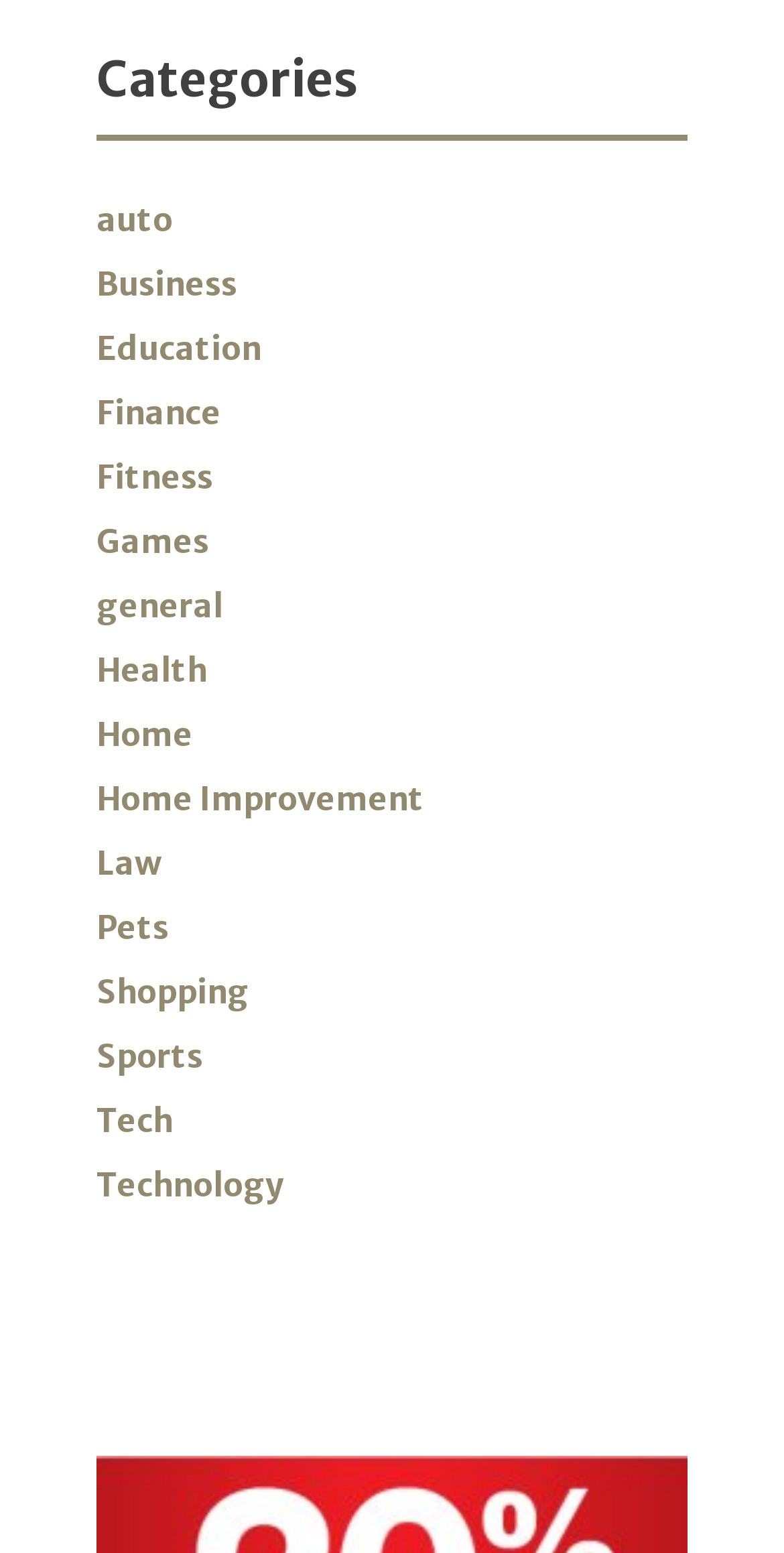Identify the bounding box coordinates of the clickable section necessary to follow the following instruction: "Select the 'Education' link". The coordinates should be presented as four float numbers from 0 to 1, i.e., [left, top, right, bottom].

[0.123, 0.211, 0.333, 0.237]